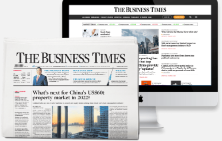Provide a comprehensive description of the image.

The image showcases the brand identity of "The Business Times," featuring its iconic logo prominently displayed on both a printed newspaper and a computer screen. The printed edition is positioned in the foreground, highlighting the physical form of the publication, while the digital version on the monitor represents the modern accessibility of news in an online format. This visual juxtaposition emphasizes The Business Times' commitment to delivering up-to-date financial and business news, catering to both traditional readers and digital audiences. The background illustrates a bustling cityscape, symbolizing the dynamic business environment that the publication covers.